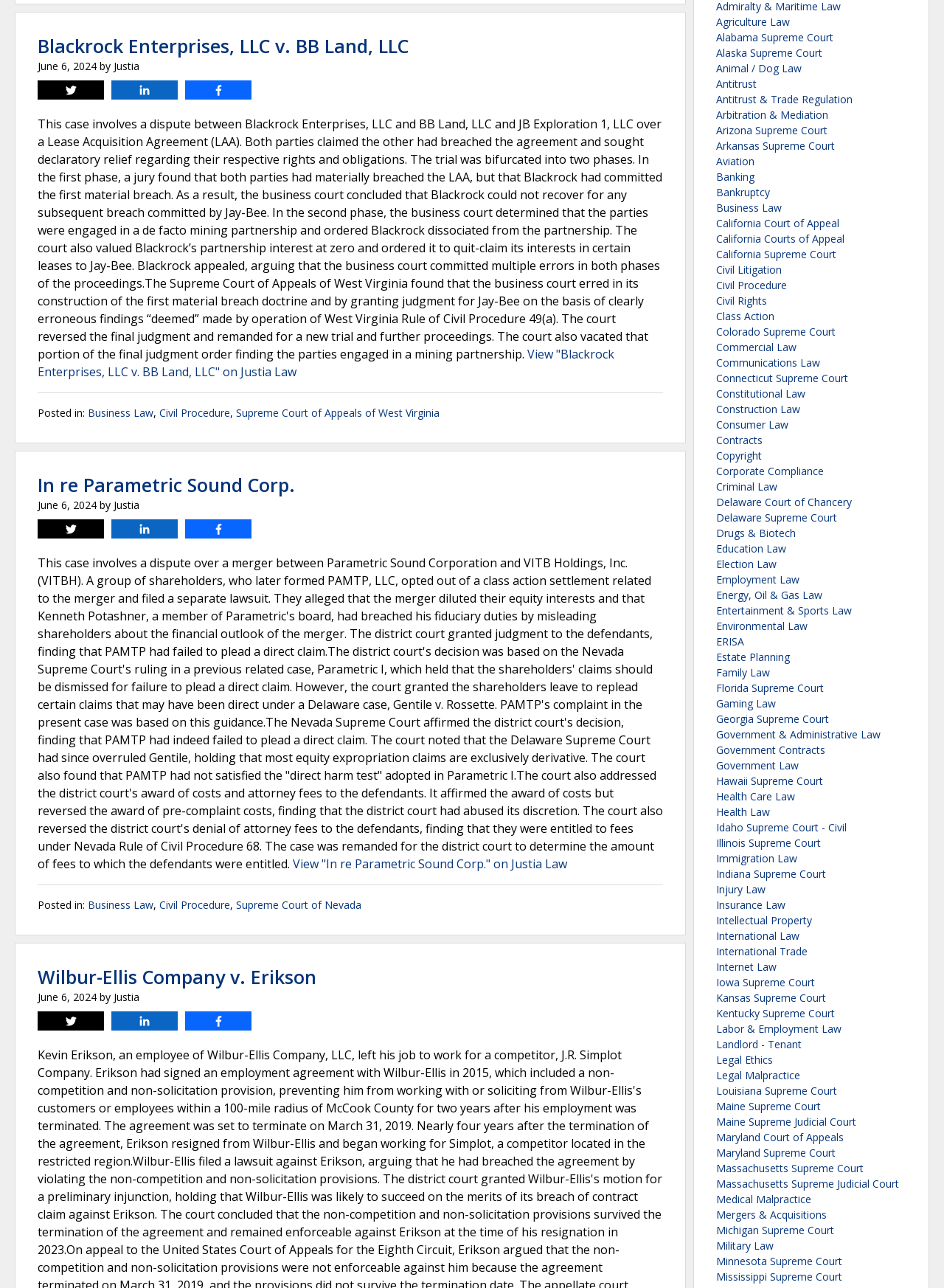Please reply to the following question with a single word or a short phrase:
What is the date of the cases mentioned on the webpage?

June 6, 2024